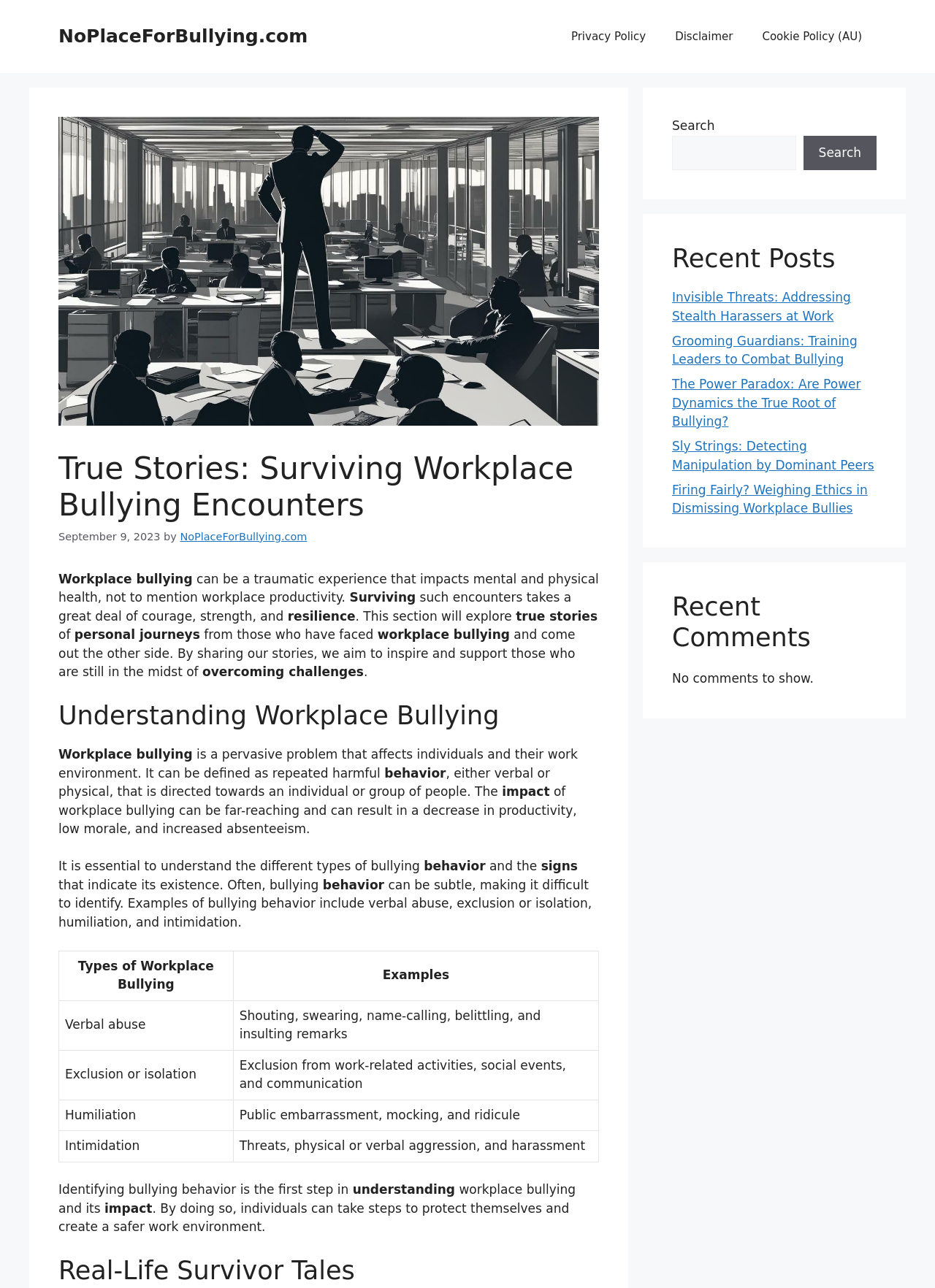Determine the bounding box coordinates for the area that should be clicked to carry out the following instruction: "View the 'Understanding Workplace Bullying' section".

[0.062, 0.544, 0.641, 0.567]